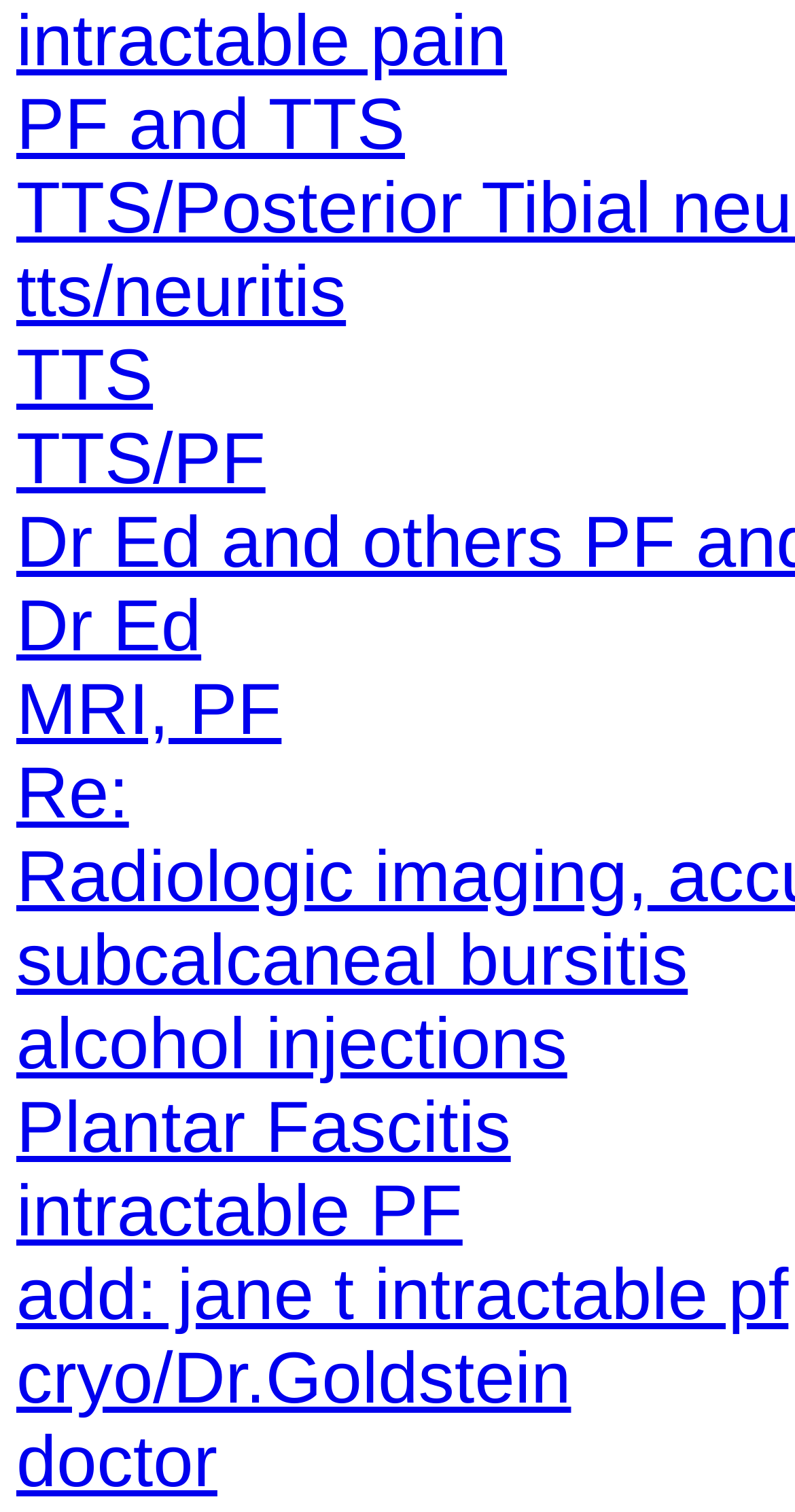Please determine the bounding box coordinates for the element that should be clicked to follow these instructions: "read about Plantar Fascitis".

[0.021, 0.719, 0.642, 0.773]